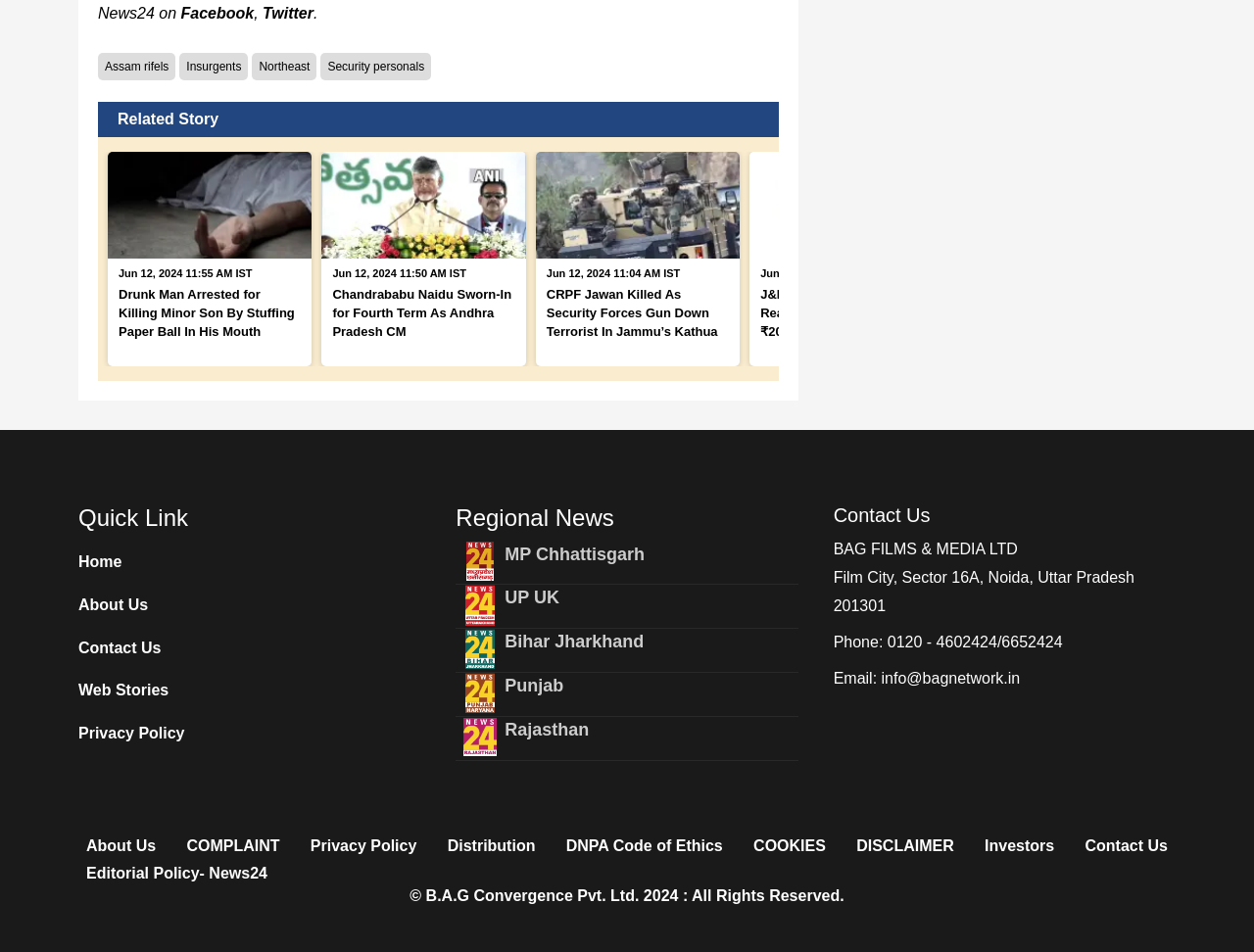Determine the bounding box coordinates for the UI element with the following description: "Northeast". The coordinates should be four float numbers between 0 and 1, represented as [left, top, right, bottom].

[0.201, 0.056, 0.253, 0.085]